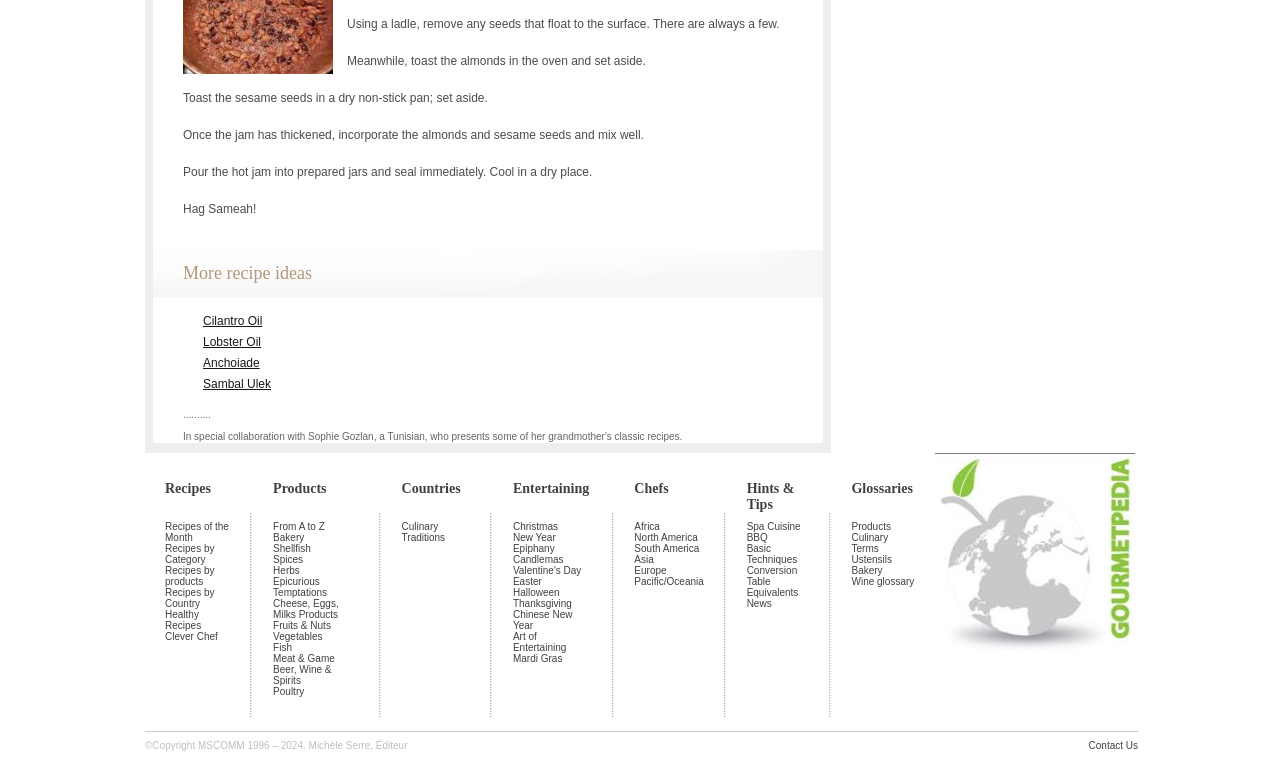Using the element description: "Bakery", determine the bounding box coordinates. The coordinates should be in the format [left, top, right, bottom], with values between 0 and 1.

[0.665, 0.742, 0.715, 0.757]